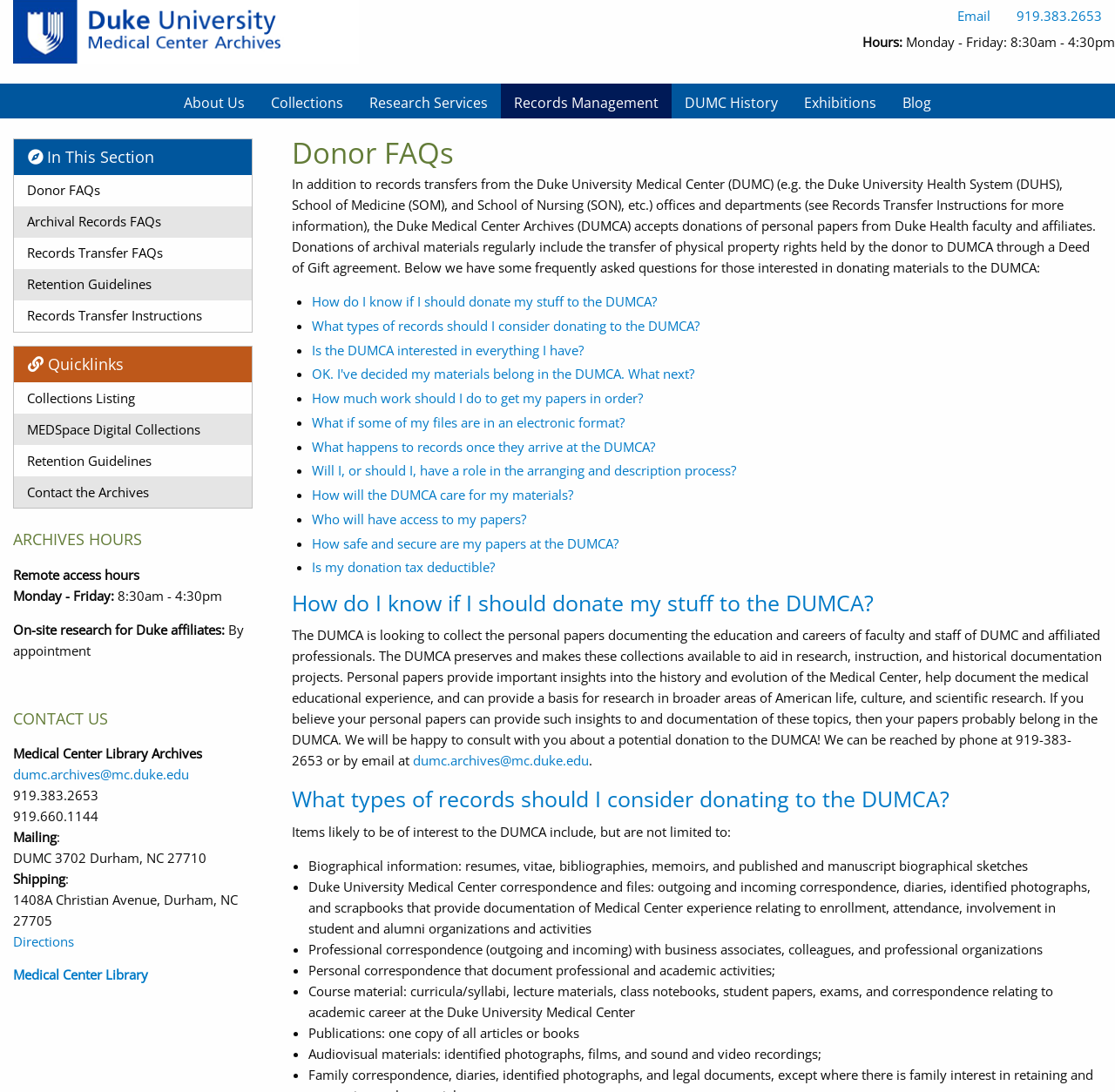Provide the bounding box coordinates for the UI element described in this sentence: "View Portfolio". The coordinates should be four float values between 0 and 1, i.e., [left, top, right, bottom].

None